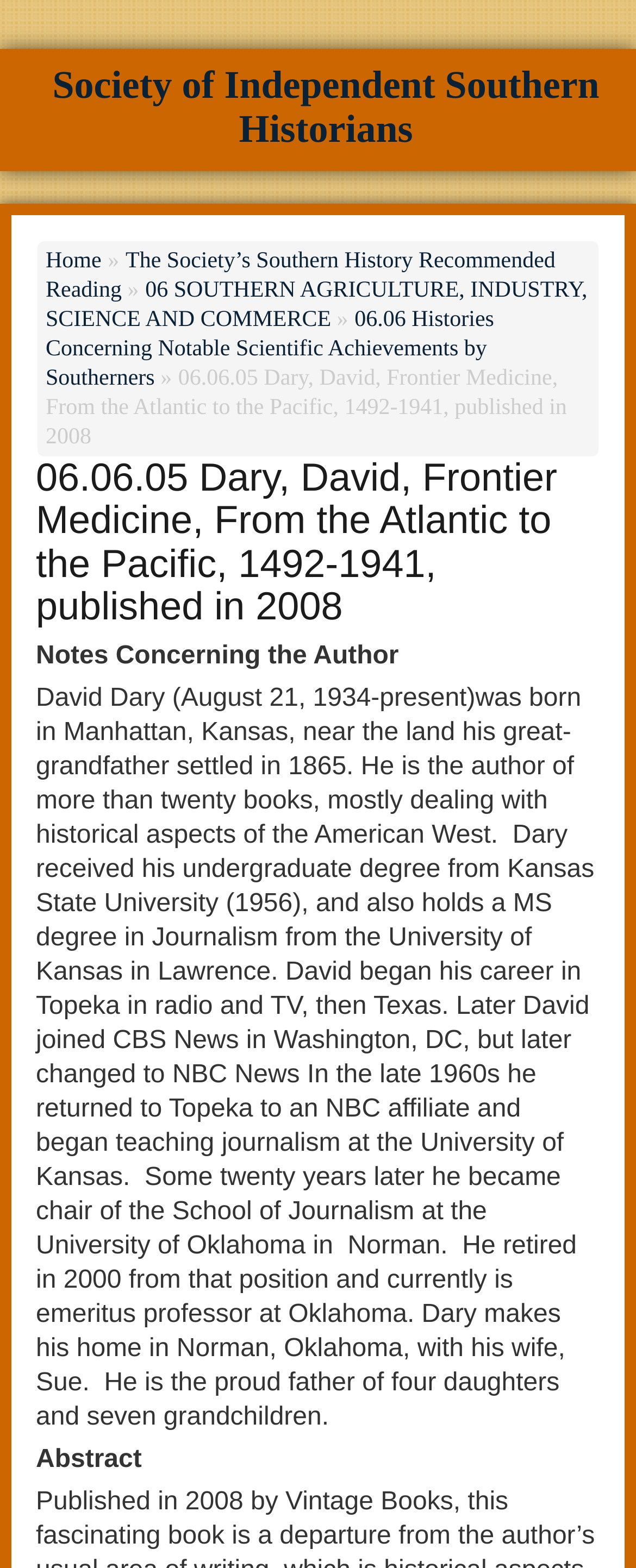Describe every aspect of the webpage comprehensively.

The webpage appears to be a detailed description of a book titled "Frontier Medicine, From the Atlantic to the Pacific, 1492-1941" written by David Dary and published in 2008. 

At the top of the page, there are several links, including "Society of Independent Southern Historians", "Home", and "The Society’s Southern History Recommended Reading", which are aligned horizontally and take up about half of the page width. 

Below these links, there is a series of links related to Southern history, including "06 SOUTHERN AGRICULTURE, INDUSTRY, SCIENCE AND COMMERCE" and "06.06 Histories Concerning Notable Scientific Achievements by Southerners". These links are also aligned horizontally and take up about three-quarters of the page width.

The main content of the page is a heading that repeats the book title, followed by a section titled "Notes Concerning the Author". This section provides a brief biography of David Dary, including his birthplace, education, and career in journalism and academia. 

Below the author biography, there is a section titled "Abstract", although its content is not provided. The webpage has a total of 7 links and 5 blocks of static text.